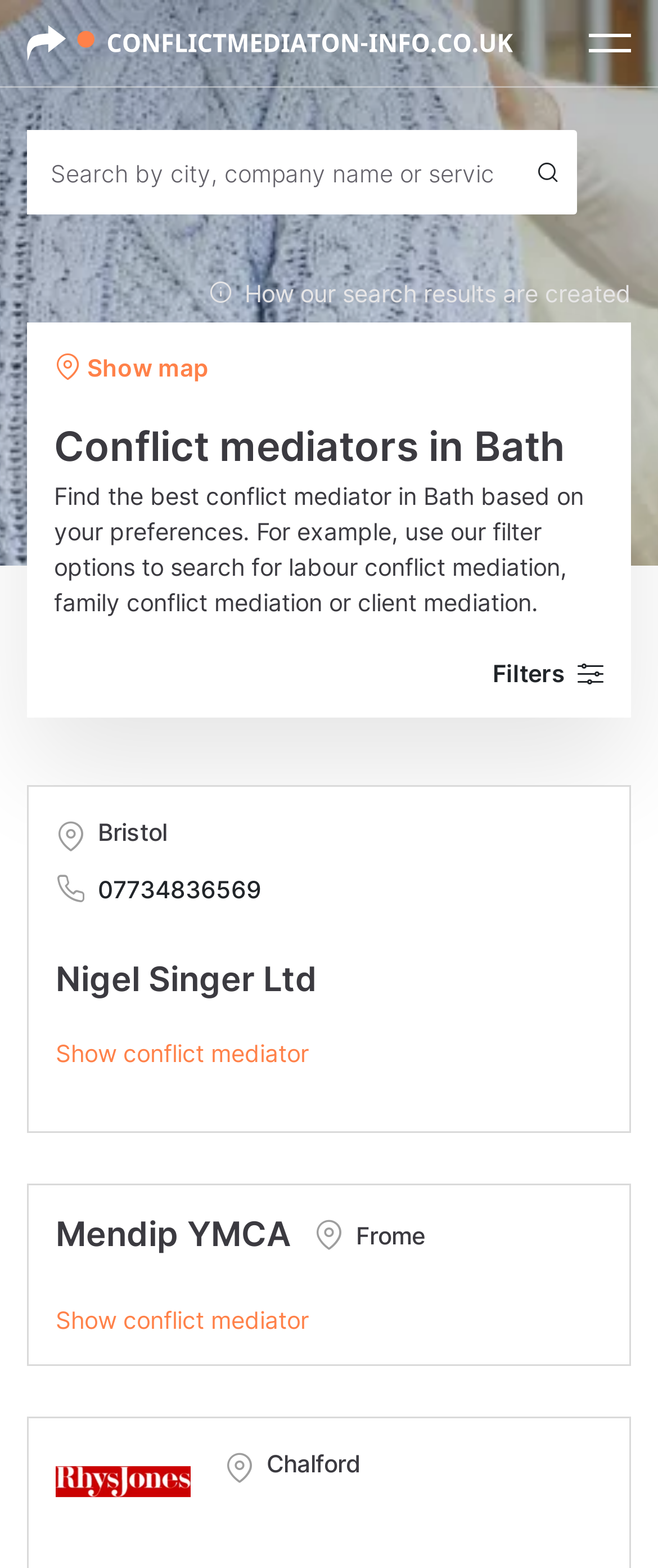Please provide a detailed answer to the question below by examining the image:
How many conflict mediators are listed?

I counted the number of headings that describe a conflict mediator, which are 'Nigel Singer Ltd', 'Mendip YMCA', and another one that is not explicitly mentioned but has a 'Show conflict mediator' button.